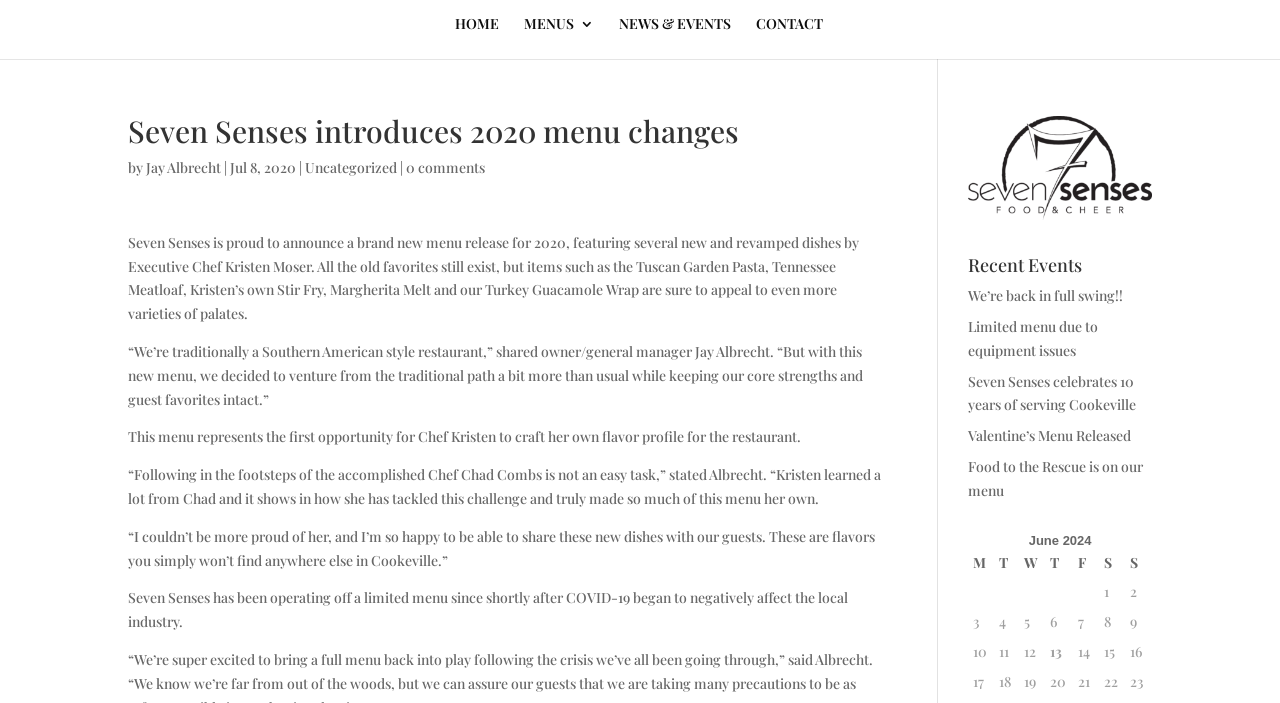What is the title of the article?
Analyze the image and provide a thorough answer to the question.

The title of the article is located at the top of the webpage, below the restaurant's logo, and it reads 'Seven Senses introduces 2020 menu changes'.